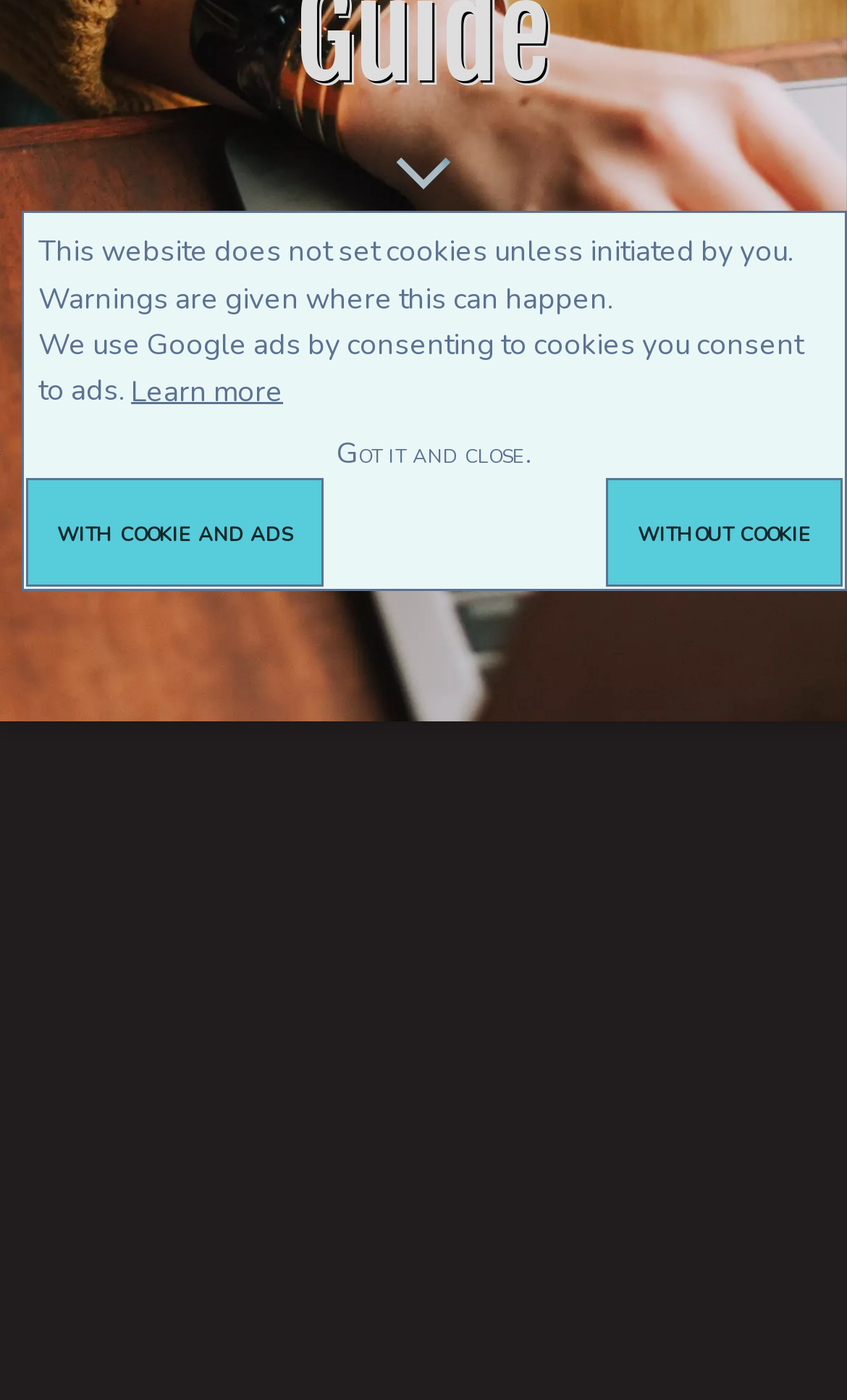Using the provided element description "Home Repair DIY", determine the bounding box coordinates of the UI element.

[0.154, 0.079, 0.669, 0.11]